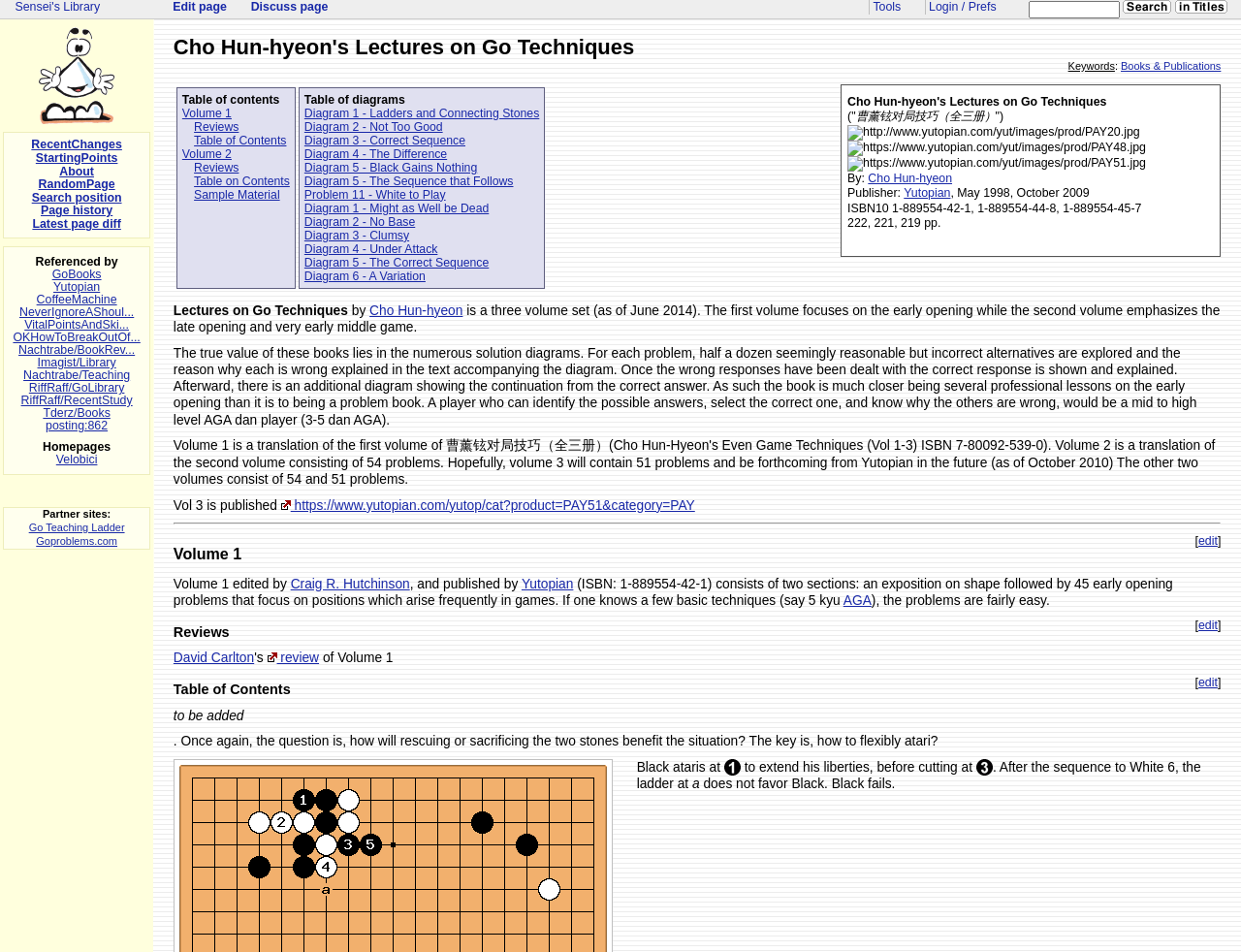Using the webpage screenshot and the element description Diagram 3 - Clumsy, determine the bounding box coordinates. Specify the coordinates in the format (top-left x, top-left y, bottom-right x, bottom-right y) with values ranging from 0 to 1.

[0.245, 0.24, 0.33, 0.254]